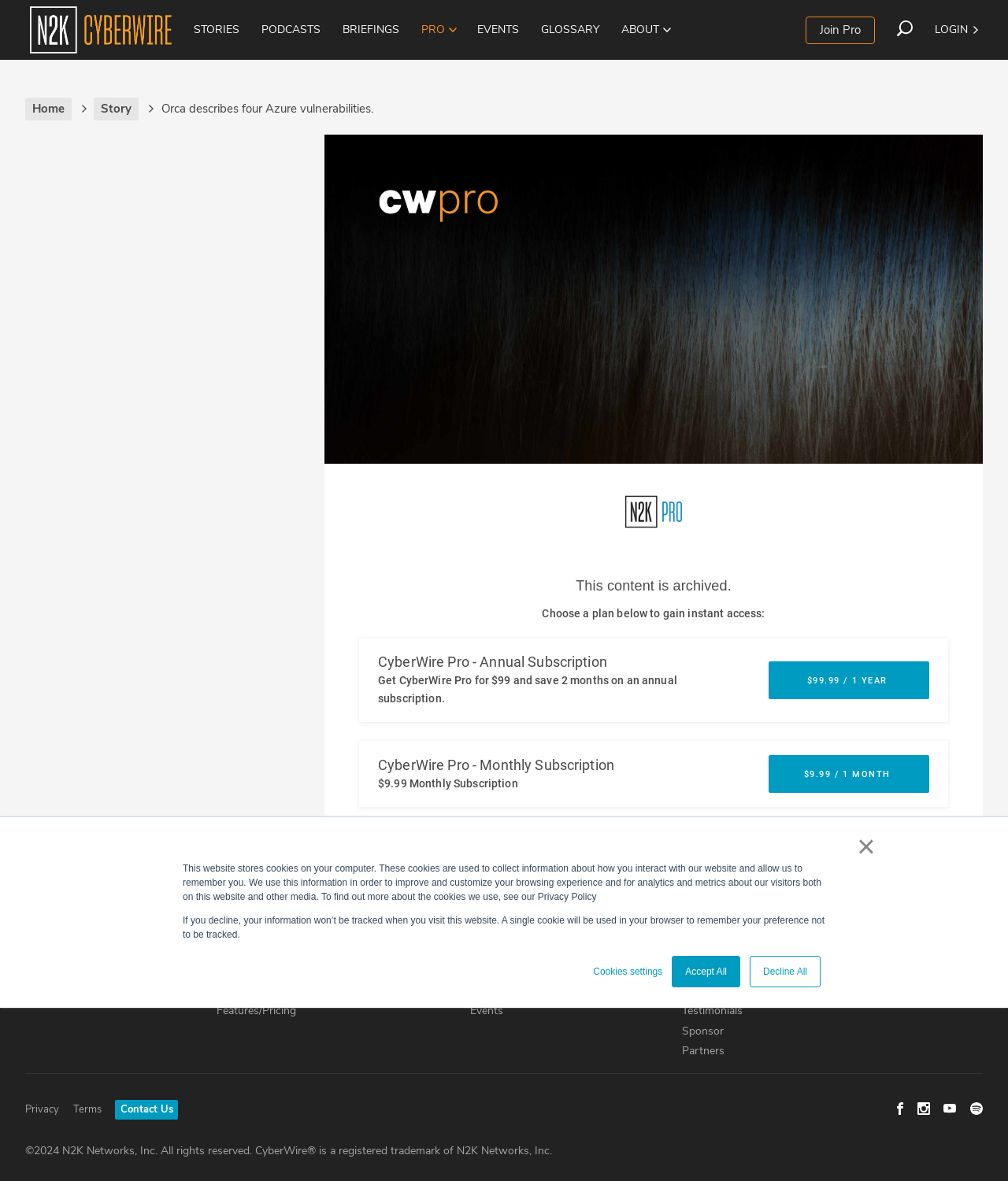Please answer the following question using a single word or phrase: 
What type of content is available on the website?

Stories, Podcasts, Briefings